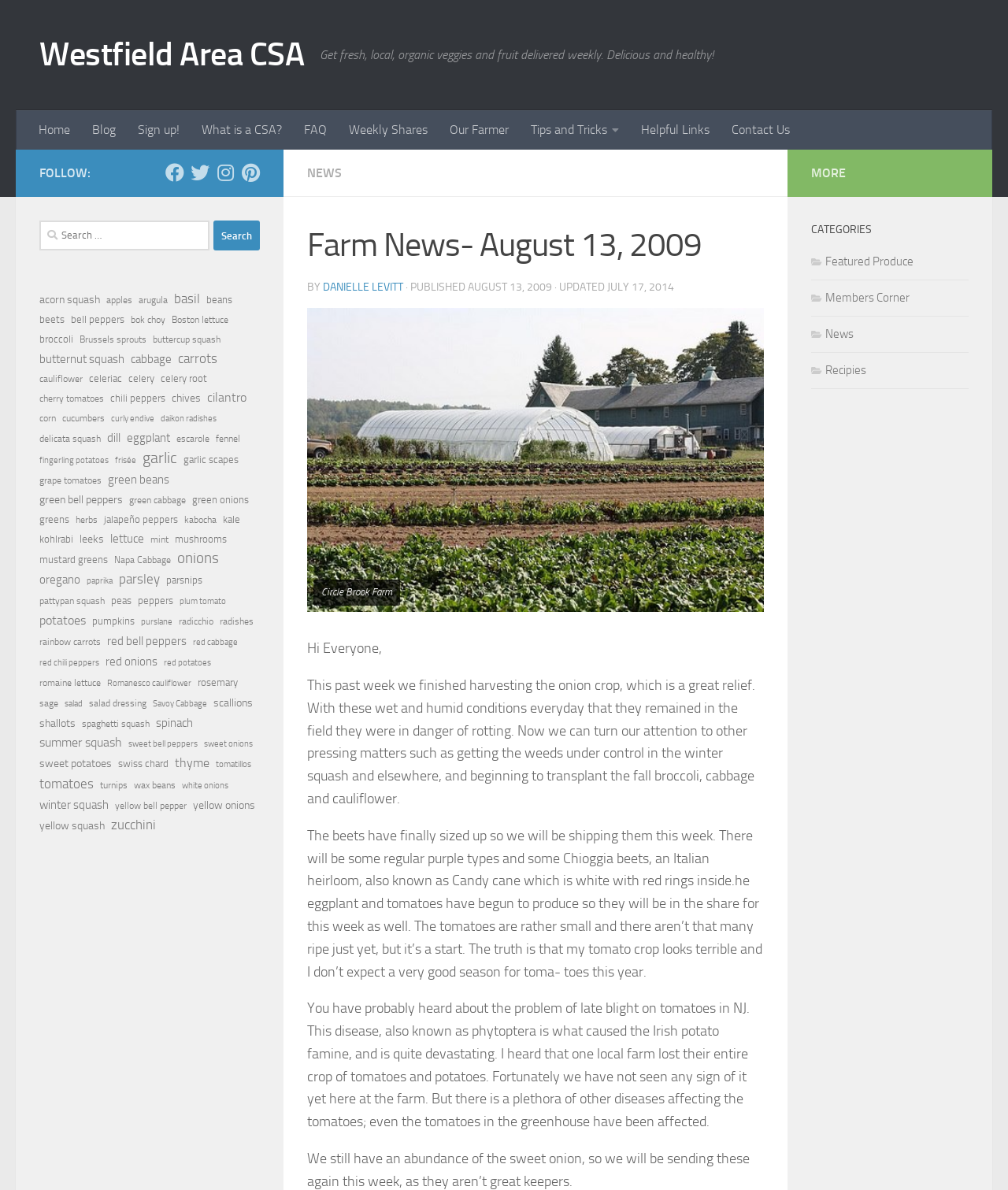What is the author of the blog post?
Give a detailed and exhaustive answer to the question.

I found the answer by looking at the link 'DANIELLE LEVITT' which is located at the coordinates [0.32, 0.236, 0.4, 0.247]. This link is labeled as 'BY' which suggests that it is the author of the blog post.